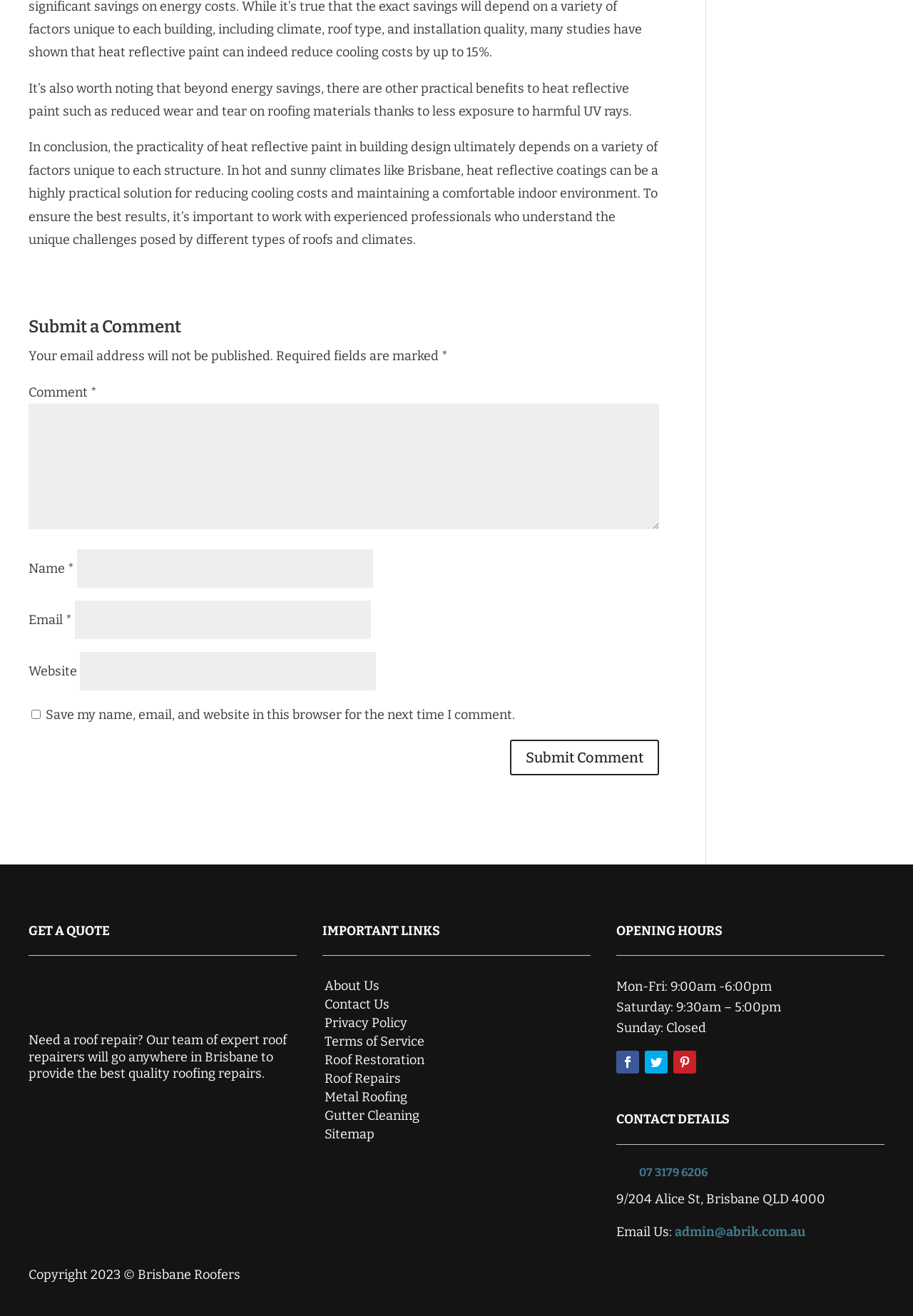What is the address of the company?
Respond with a short answer, either a single word or a phrase, based on the image.

9/204 Alice St, Brisbane QLD 4000